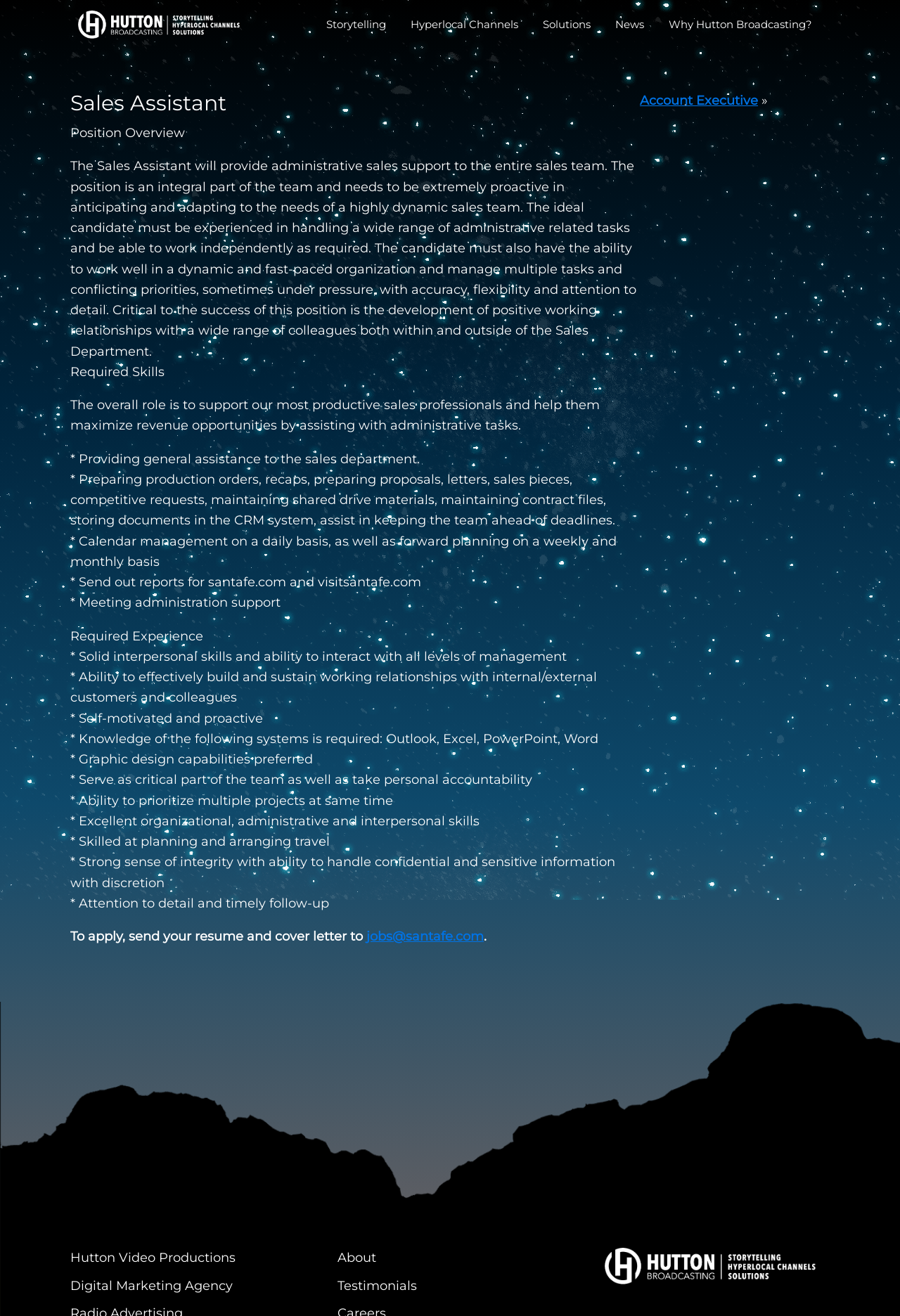Locate the UI element described as follows: "parent_node: Hutton Broadcasting". Return the bounding box coordinates as four float numbers between 0 and 1 in the order [left, top, right, bottom].

[0.086, 0.01, 0.266, 0.021]